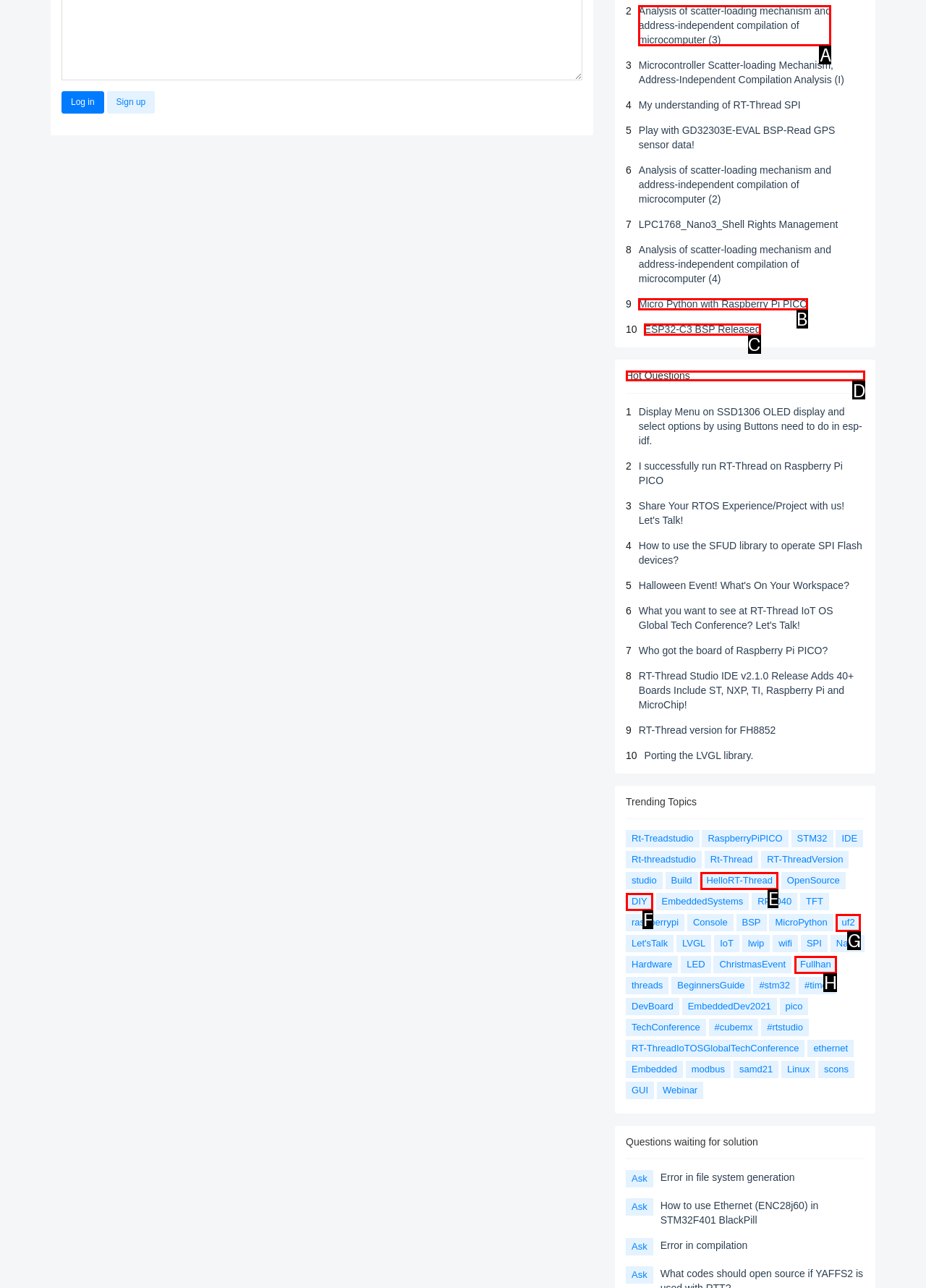Based on the task: Explore 'Hot Questions', which UI element should be clicked? Answer with the letter that corresponds to the correct option from the choices given.

D